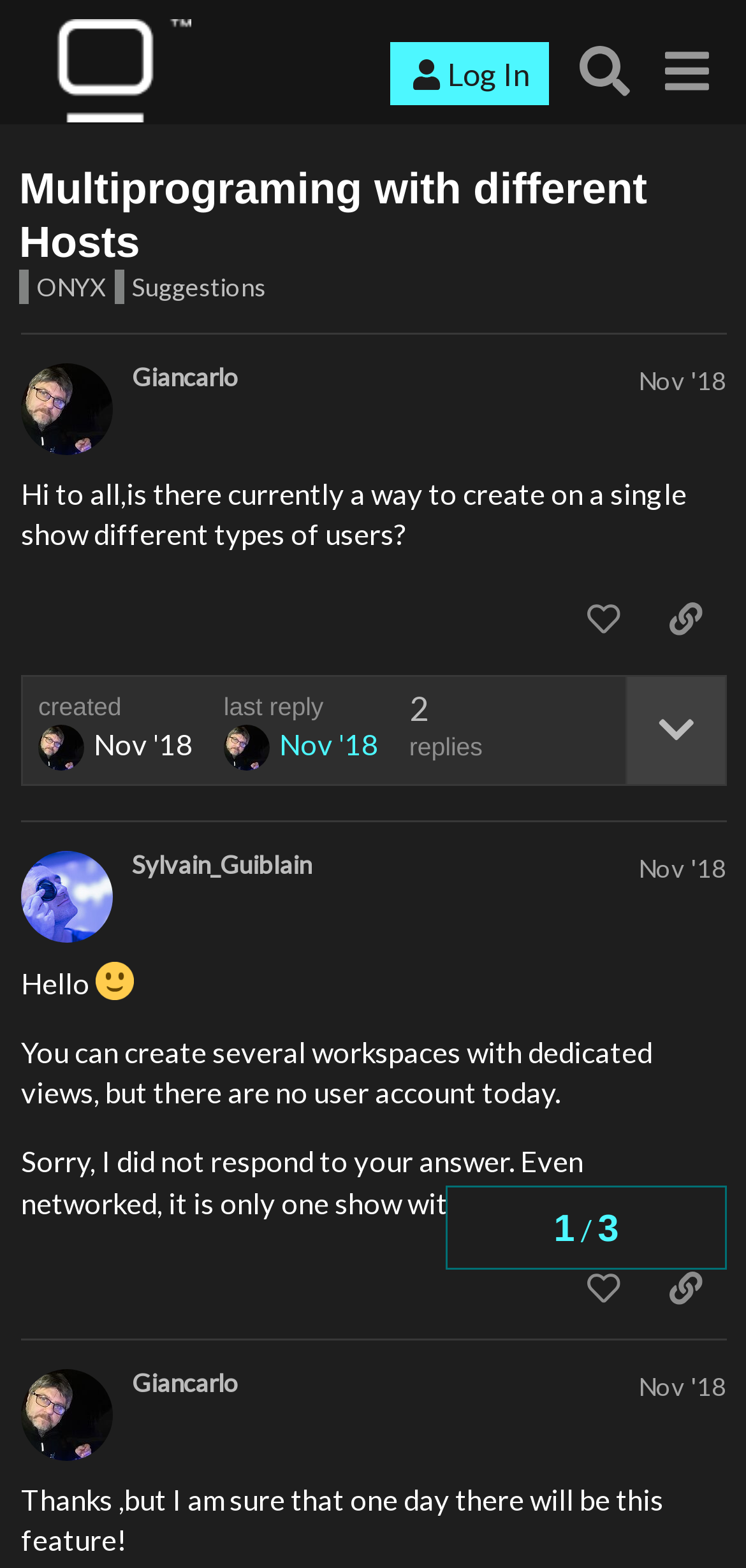Find and indicate the bounding box coordinates of the region you should select to follow the given instruction: "Read the Latest News".

None